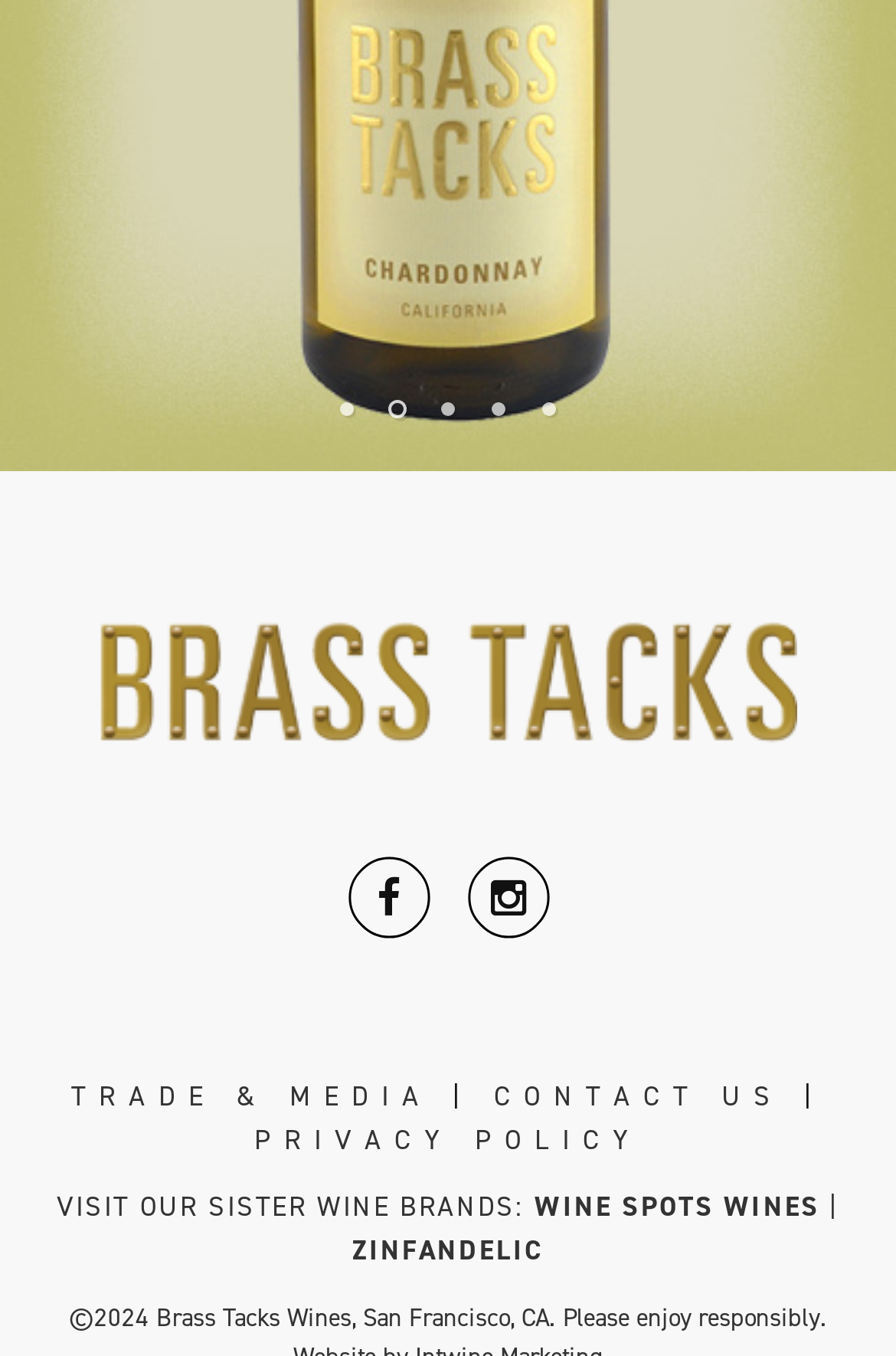What is the year of the copyright?
Refer to the image and provide a one-word or short phrase answer.

2024